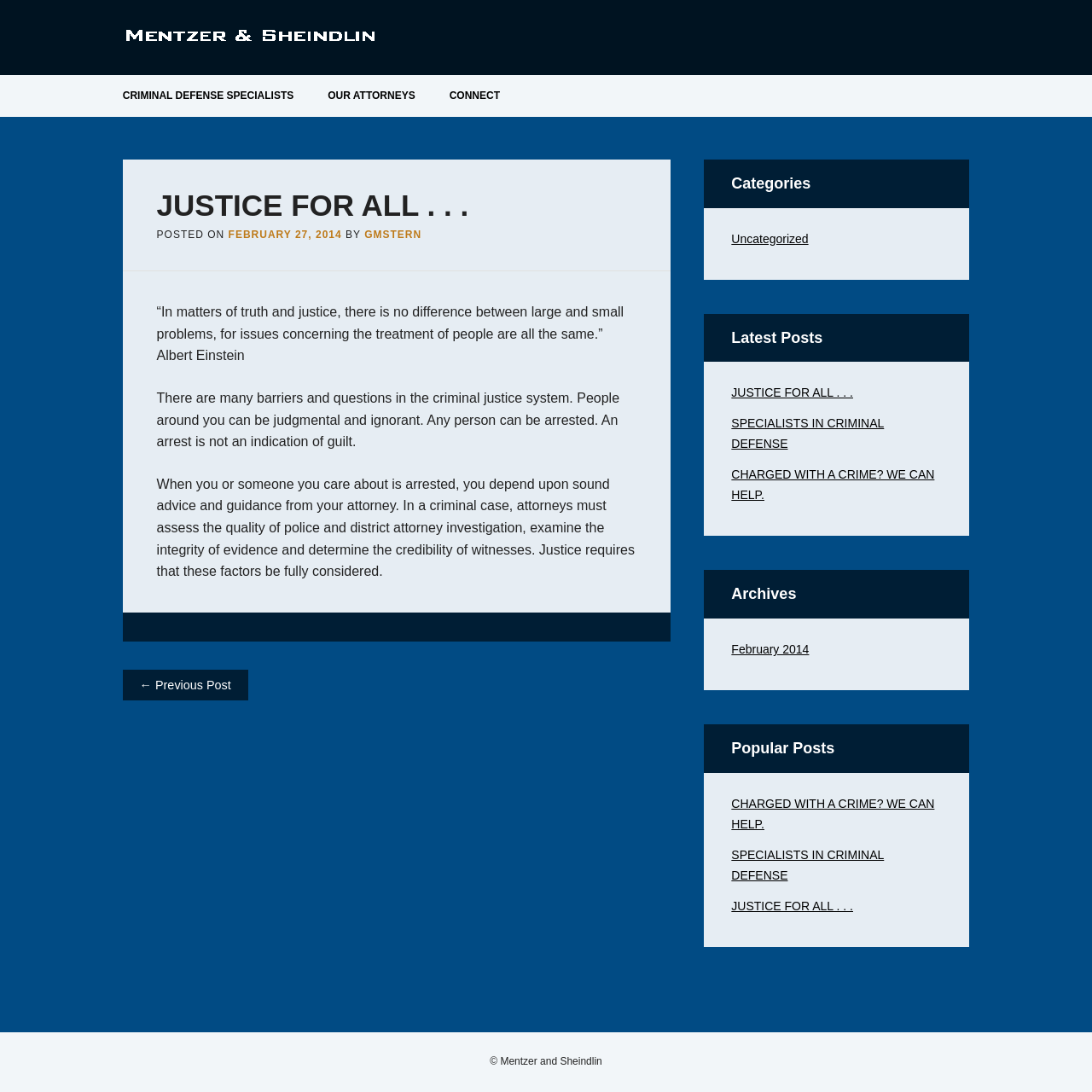Give a one-word or short phrase answer to this question: 
What is the date of the article?

February 27, 2014